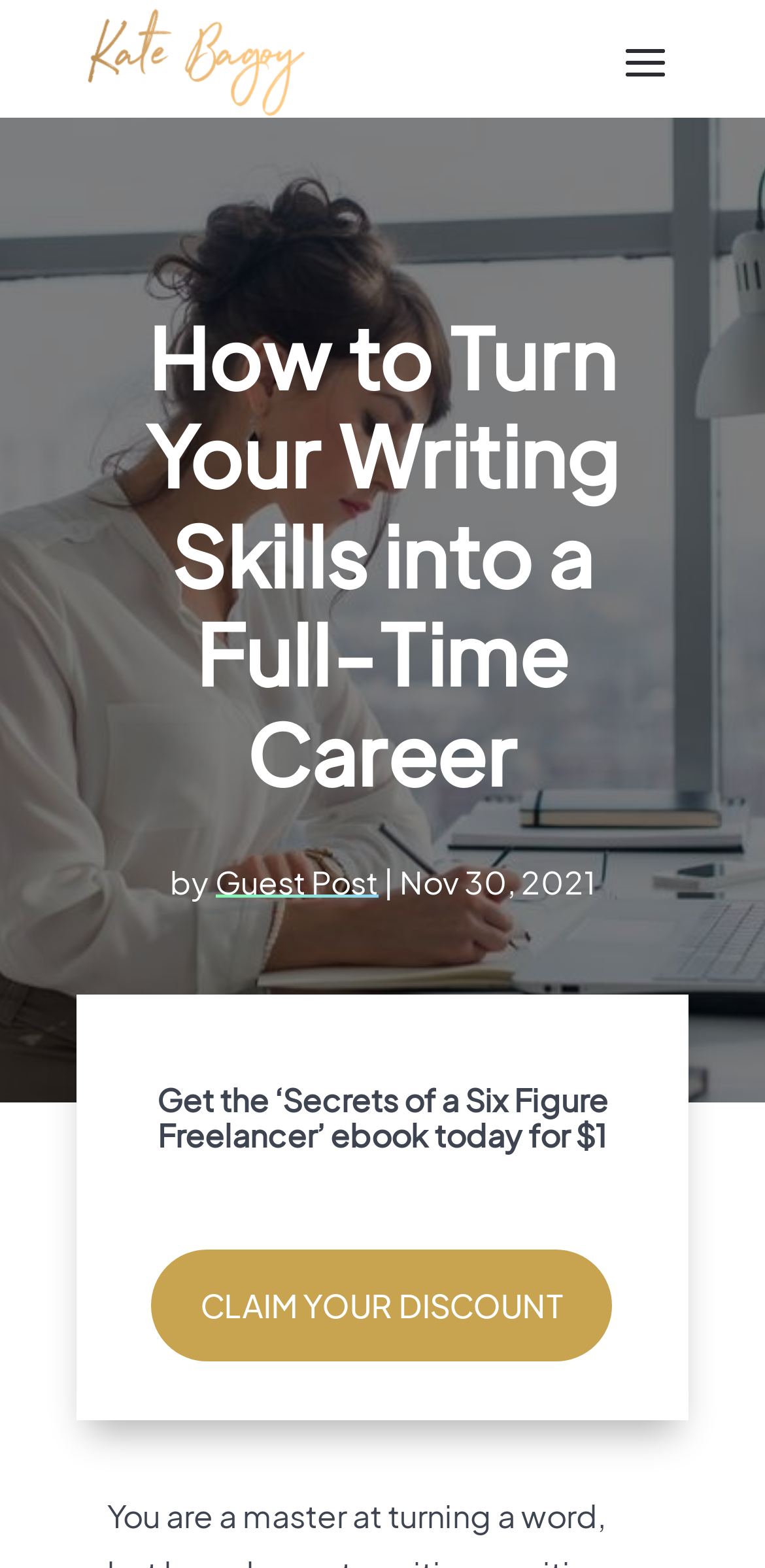What is the date of the article?
Answer briefly with a single word or phrase based on the image.

Nov 30, 2021